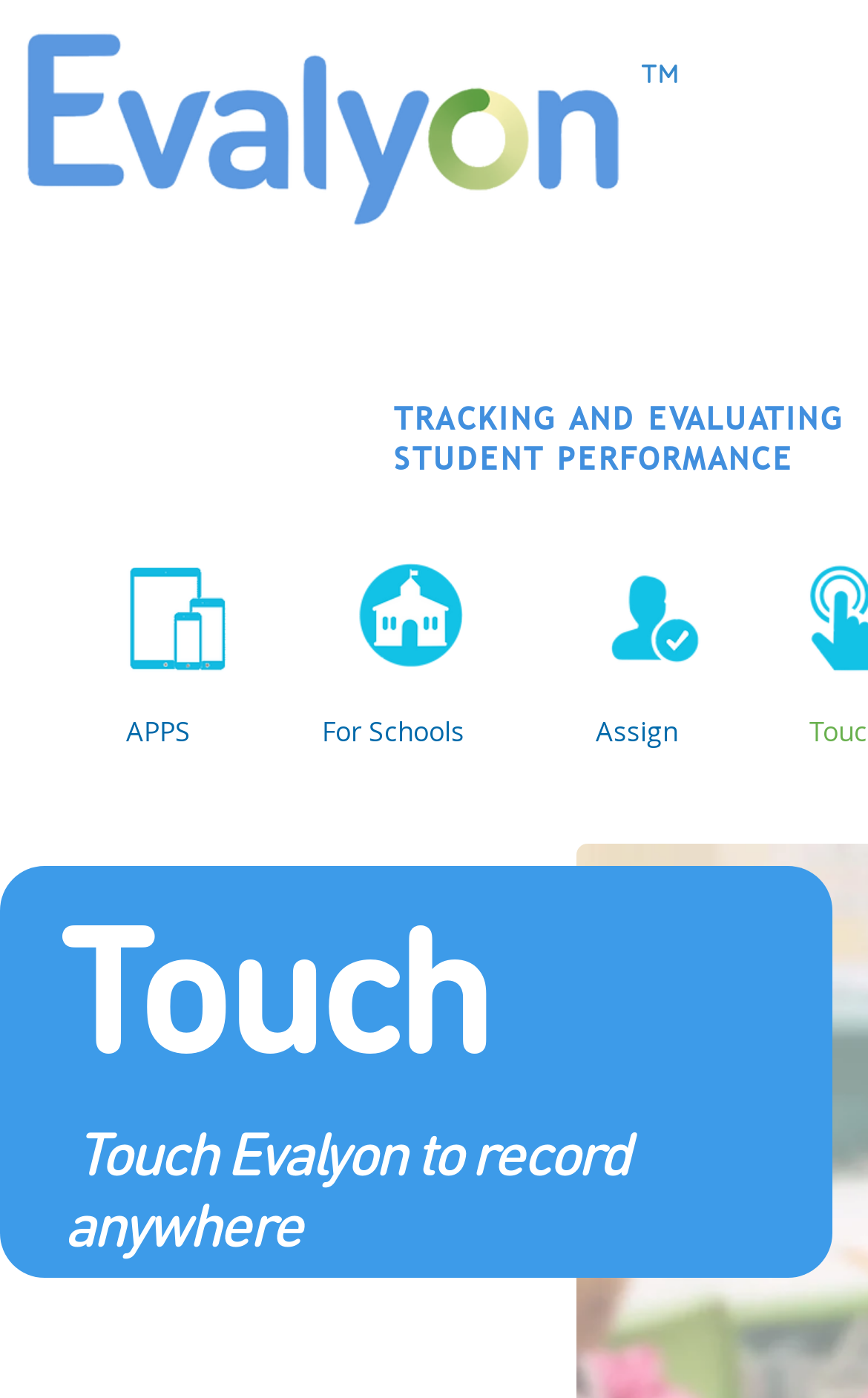What action can be performed on the 'Assign' section?
Please respond to the question thoroughly and include all relevant details.

Based on the context of the website, which is about recording data in real-time, it can be inferred that the 'Assign' section is likely to be related to assigning tasks or activities that involve recording data.